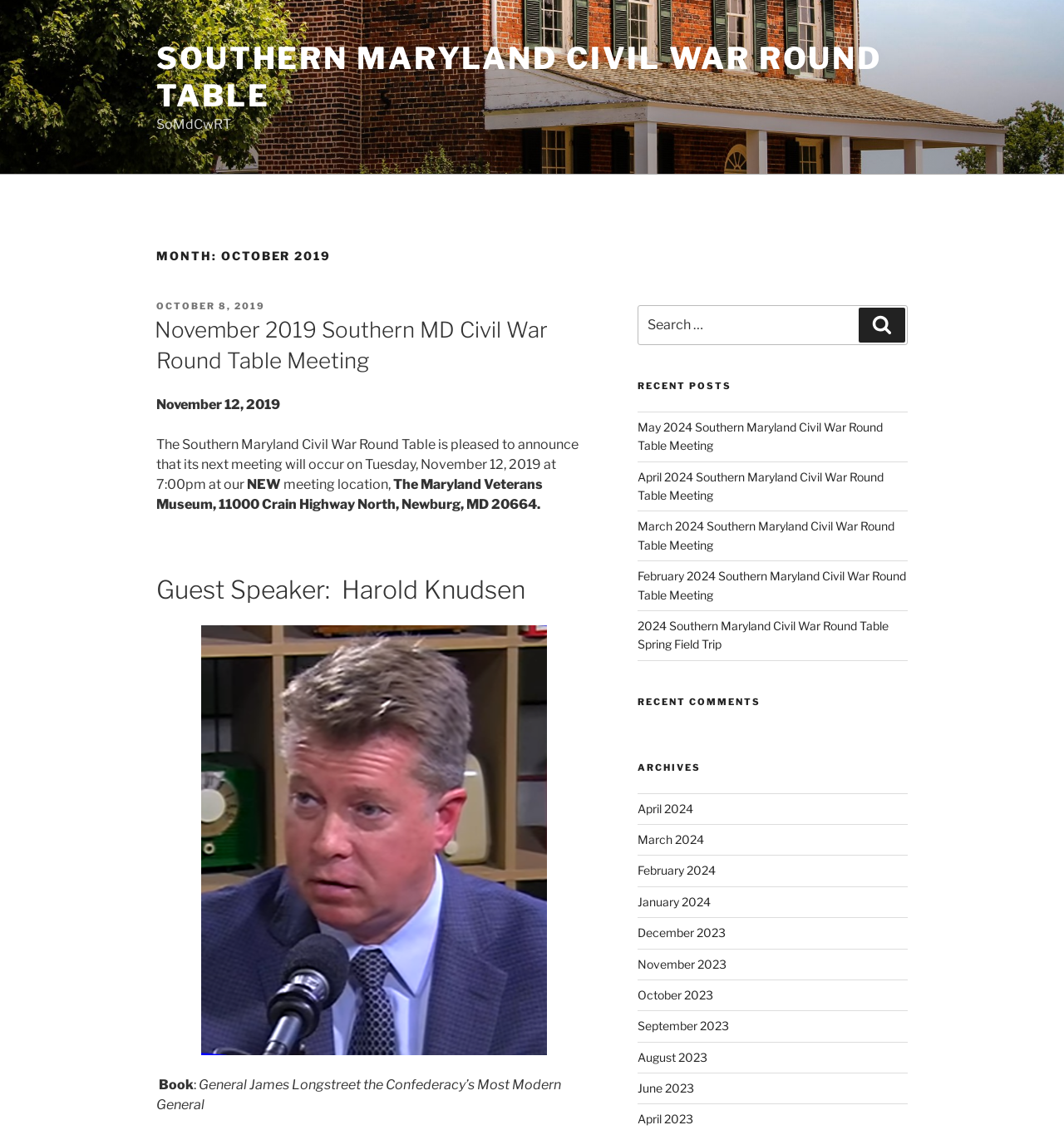Provide a short answer to the following question with just one word or phrase: What is the date of the next meeting?

November 12, 2019